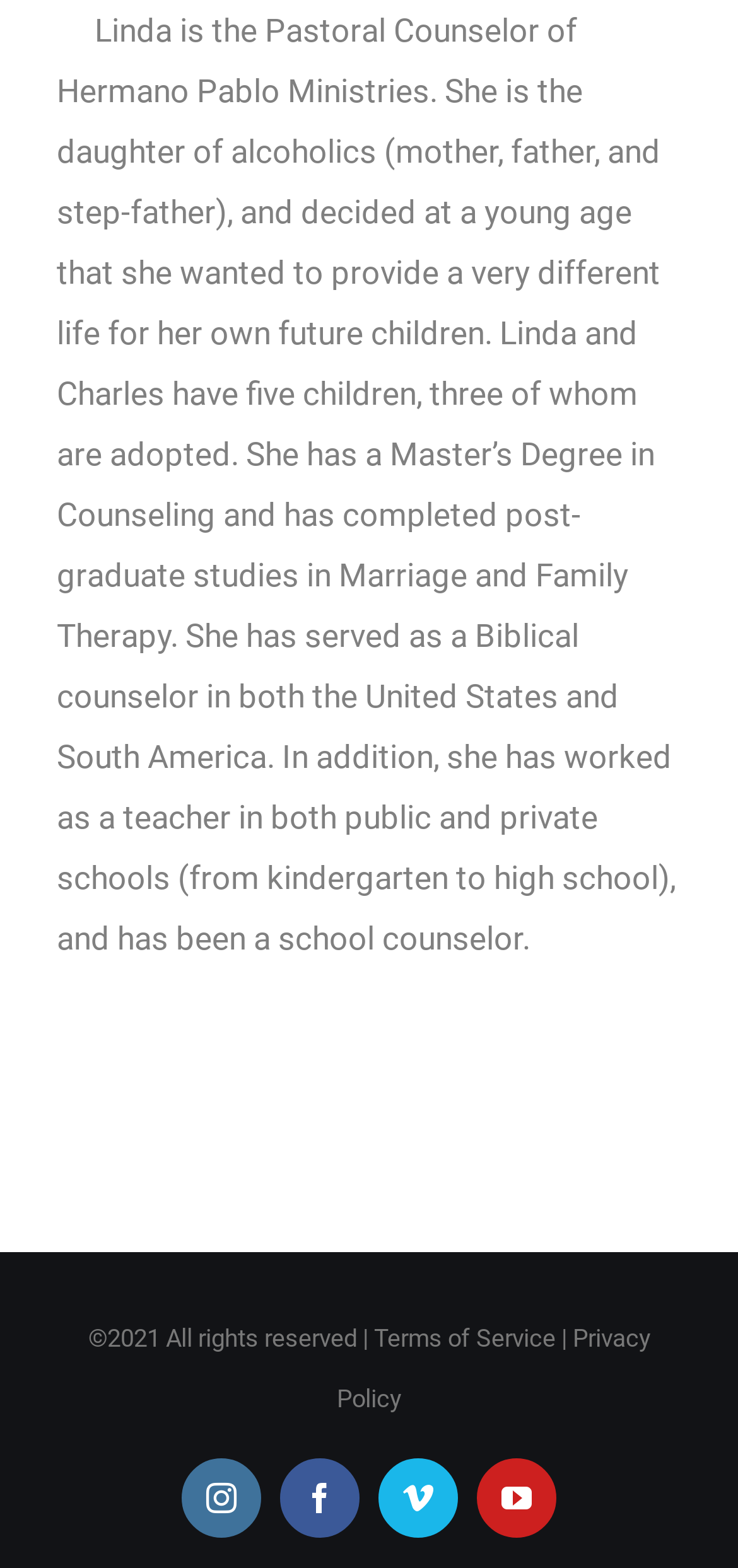Extract the bounding box of the UI element described as: "Terms of Service".

[0.506, 0.844, 0.753, 0.862]